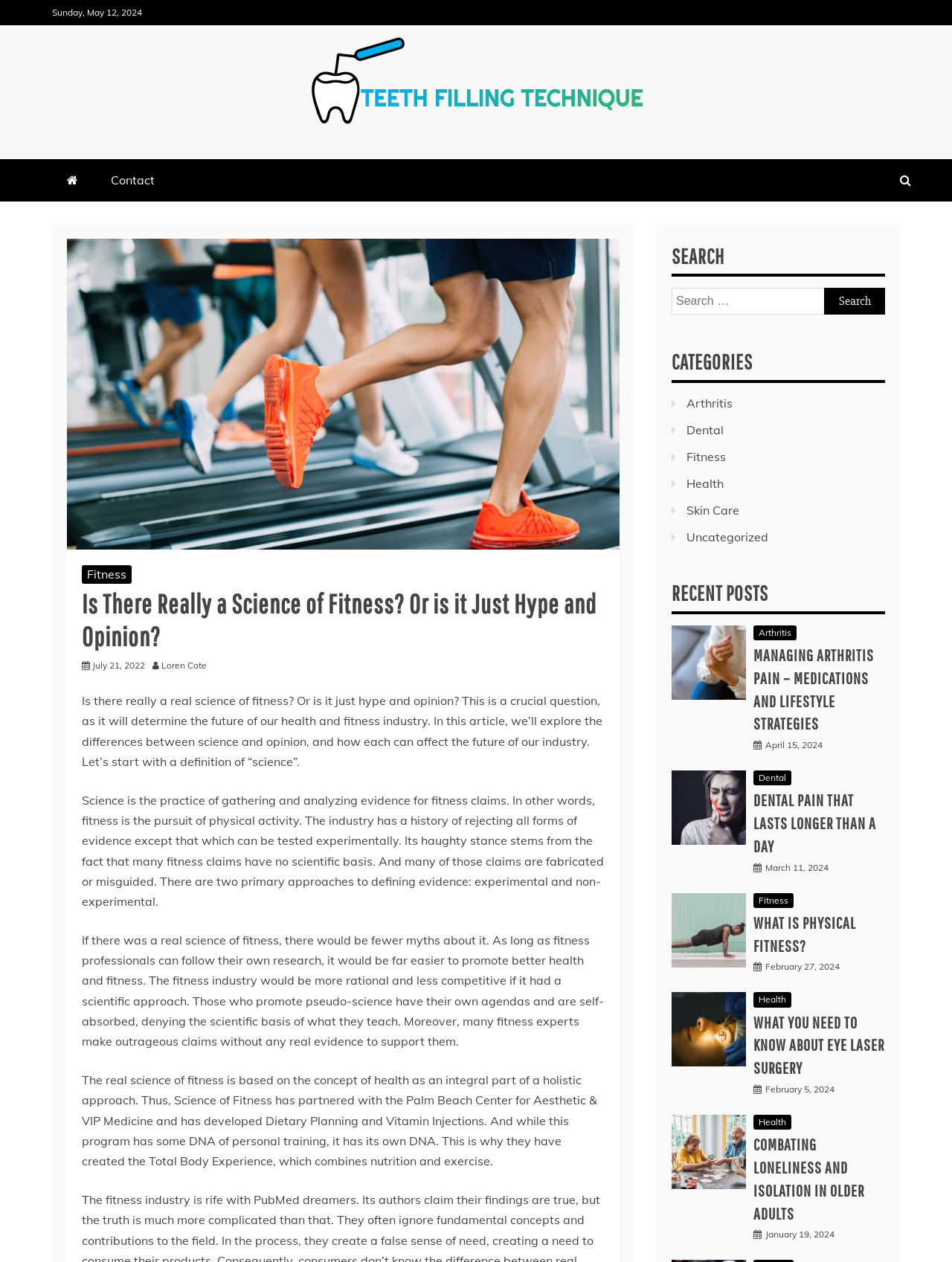From the webpage screenshot, identify the region described by Reviews. Provide the bounding box coordinates as (top-left x, top-left y, bottom-right x, bottom-right y), with each value being a floating point number between 0 and 1.

None